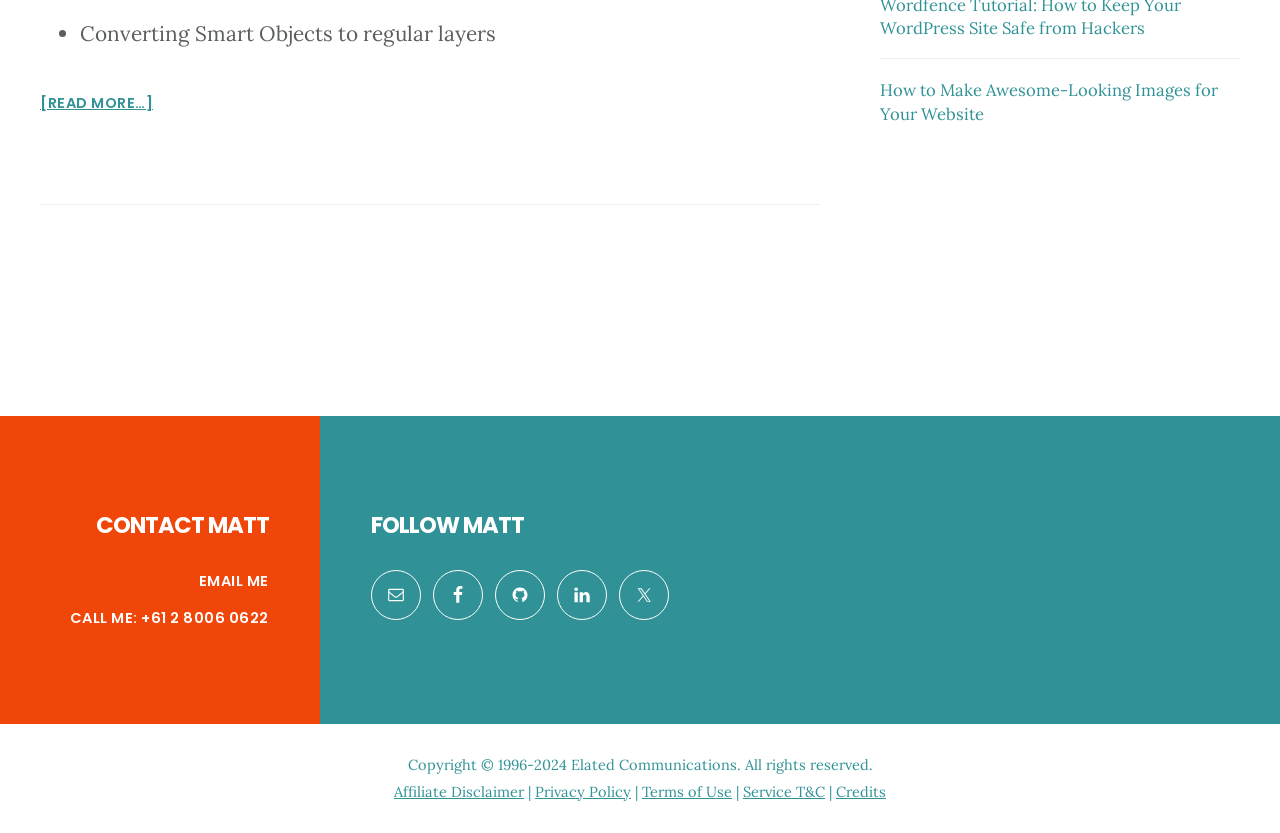Please examine the image and answer the question with a detailed explanation:
What social media platforms can you follow Matt on?

The webpage has links to Matt's profiles on various social media platforms, including Facebook, GitHub, LinkedIn, and Twitter, allowing you to follow him on these platforms.